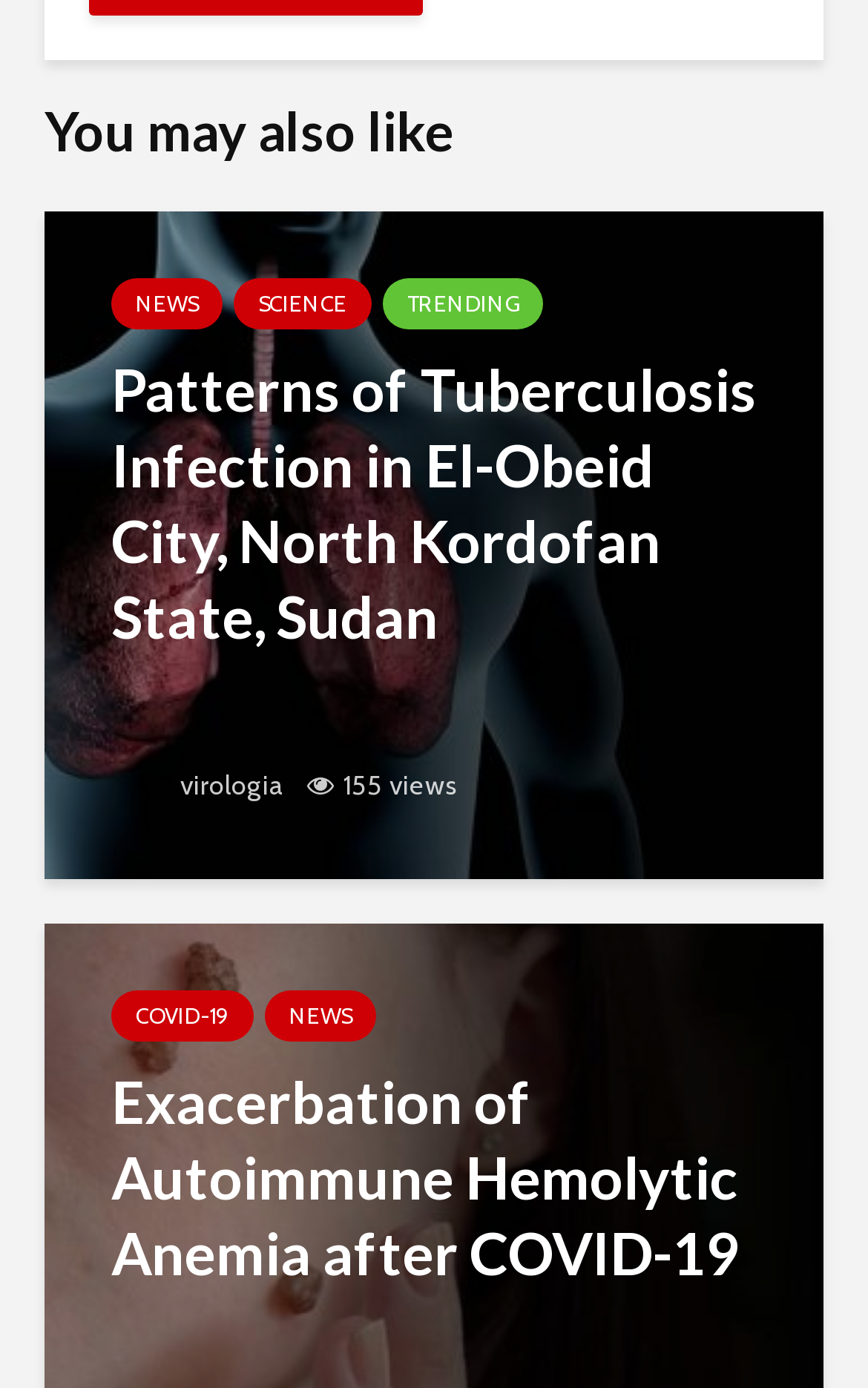Determine the bounding box coordinates of the region I should click to achieve the following instruction: "learn about virologia". Ensure the bounding box coordinates are four float numbers between 0 and 1, i.e., [left, top, right, bottom].

[0.128, 0.553, 0.328, 0.577]